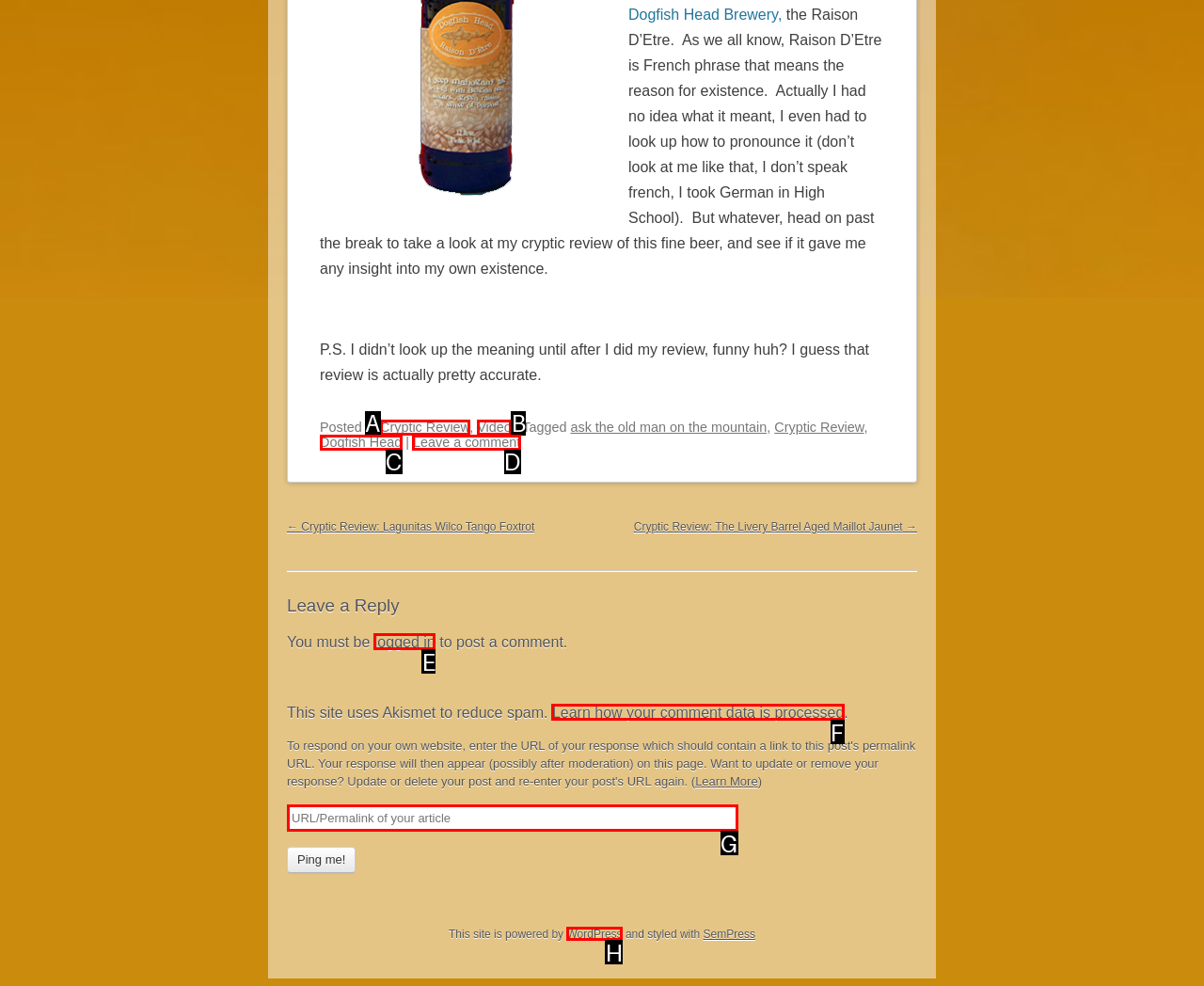From the options presented, which lettered element matches this description: name="source" placeholder="URL/Permalink of your article"
Reply solely with the letter of the matching option.

G